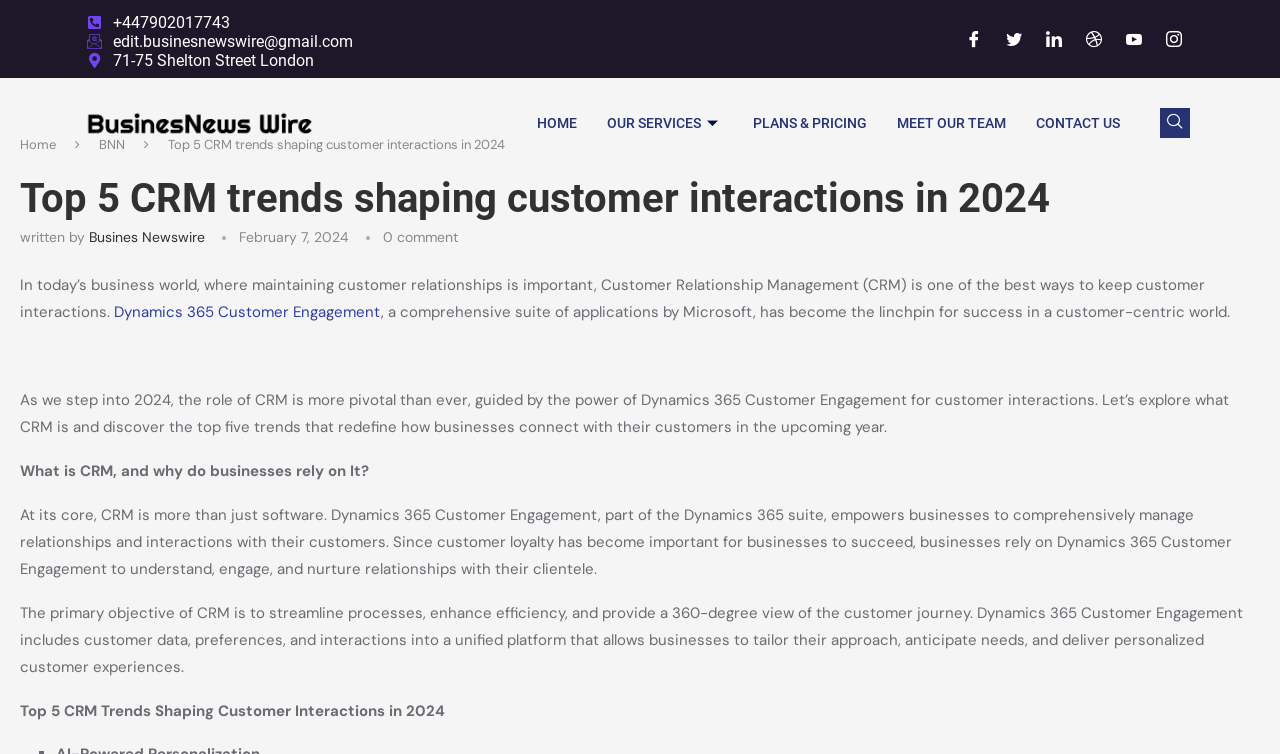Determine the heading of the webpage and extract its text content.

Top 5 CRM trends shaping customer interactions in 2024